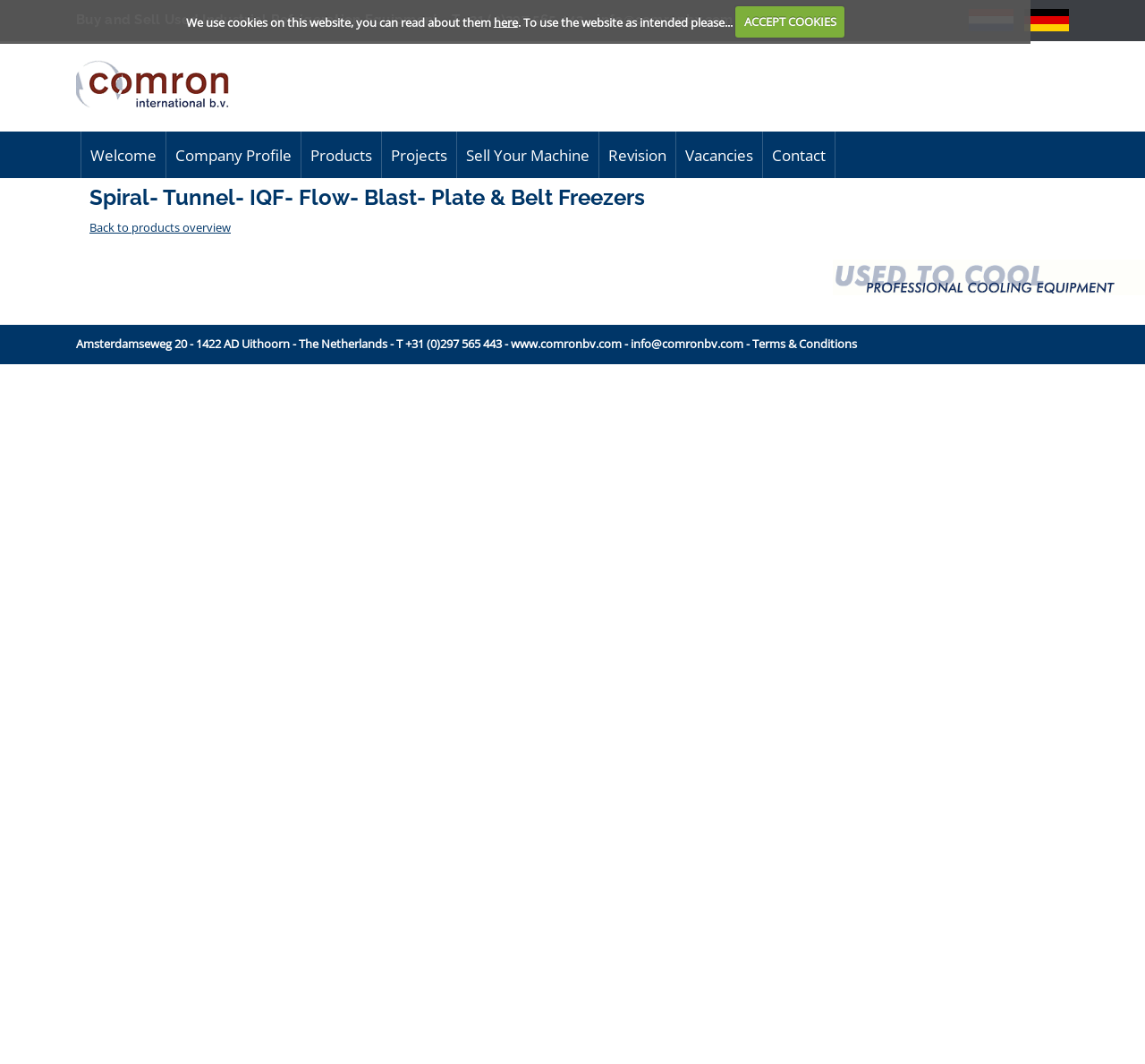Specify the bounding box coordinates of the area to click in order to follow the given instruction: "Click the link to Comron NL site."

[0.846, 0.009, 0.885, 0.026]